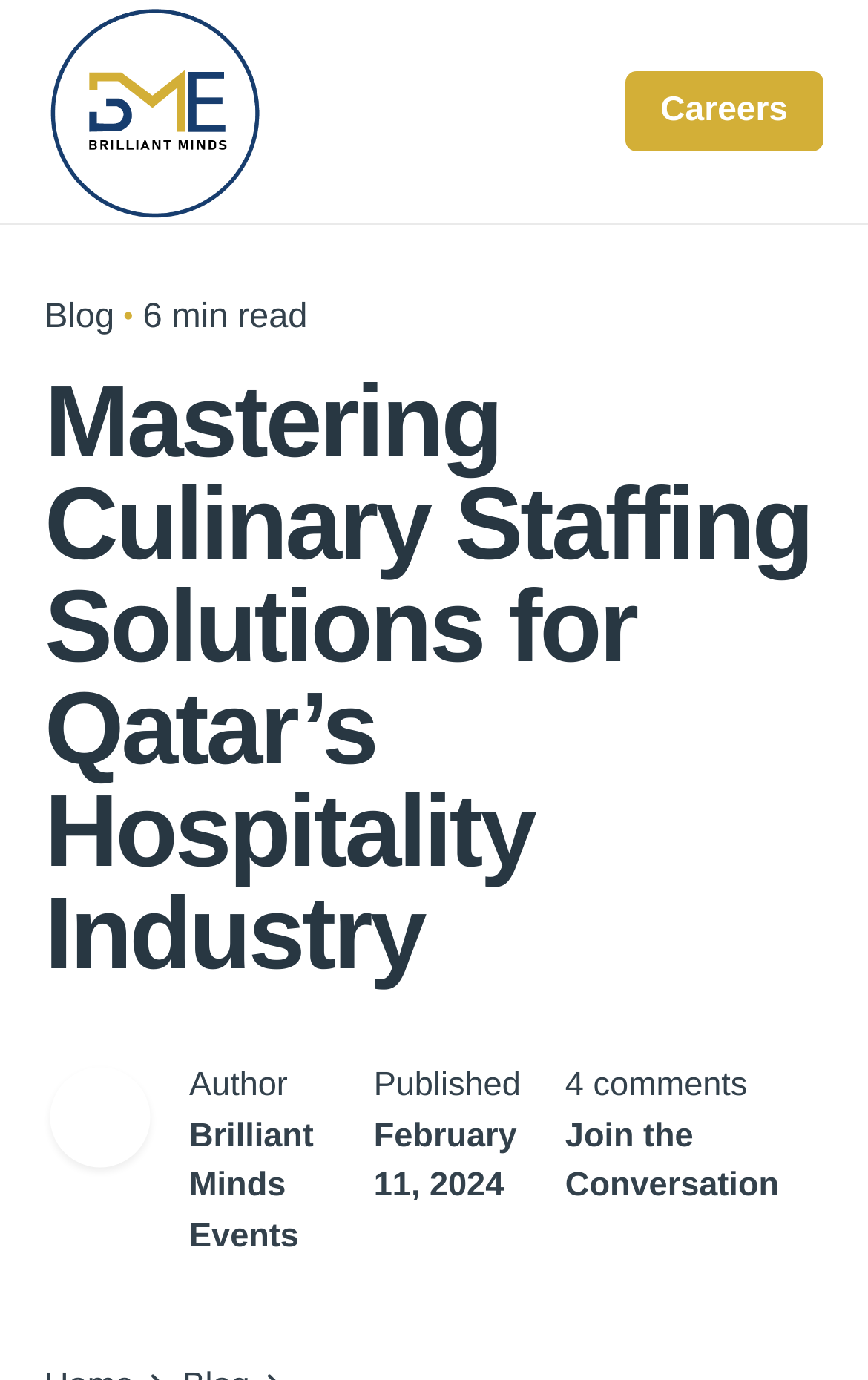Please provide a comprehensive response to the question based on the details in the image: When was the article published?

The publication date can be found at the bottom of the article, where it is written as 'February 11, 2024' next to the author's name.